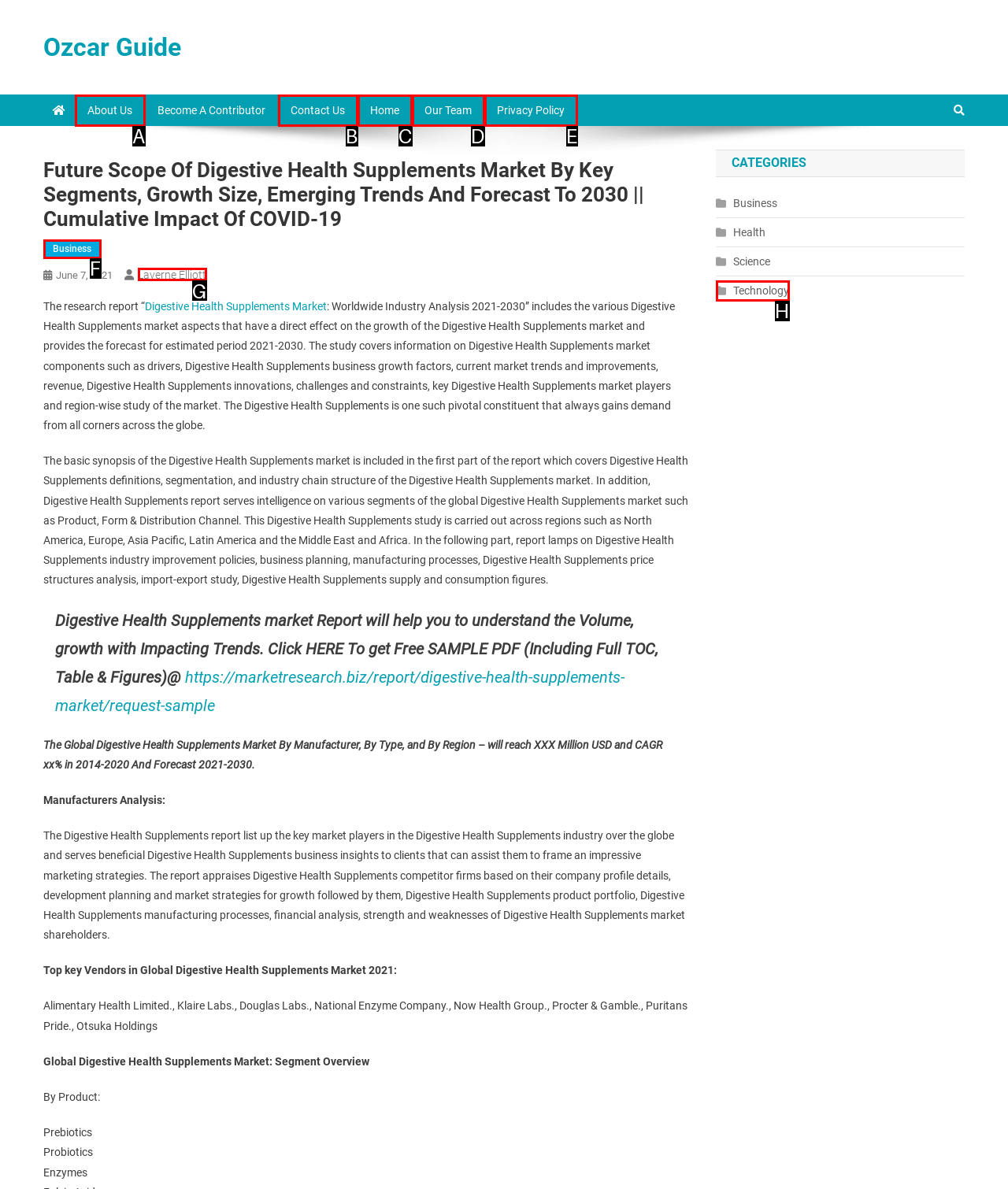Identify the bounding box that corresponds to: Laverne Elliott
Respond with the letter of the correct option from the provided choices.

G